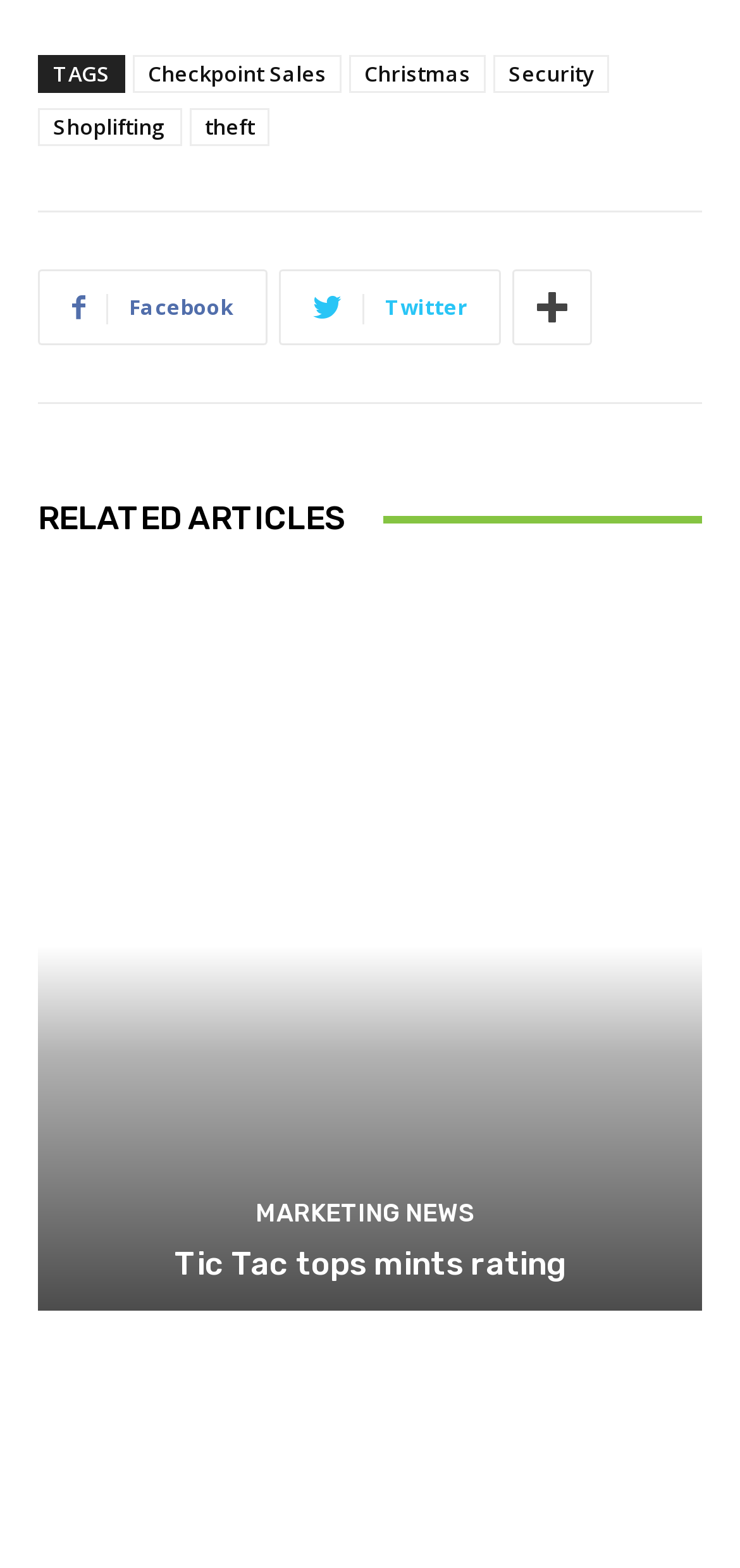Kindly provide the bounding box coordinates of the section you need to click on to fulfill the given instruction: "Visit Christmas page".

[0.472, 0.035, 0.656, 0.06]